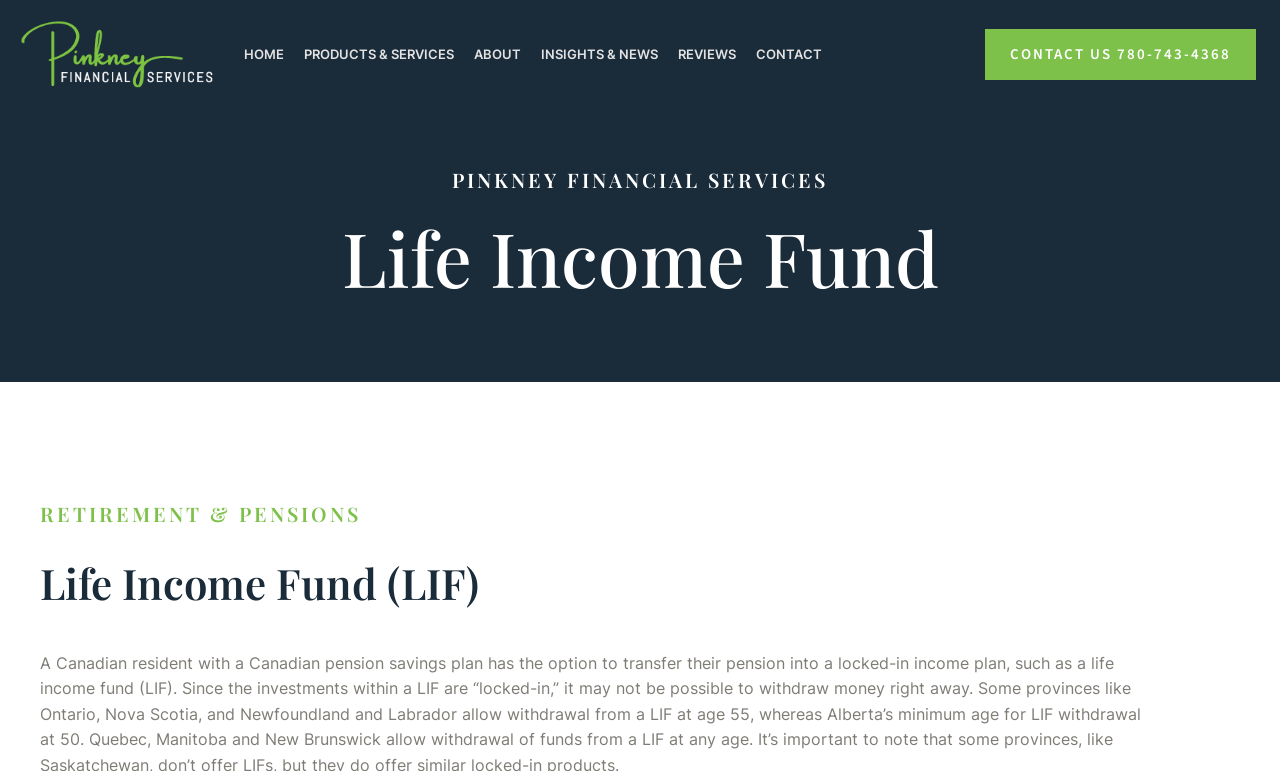What type of fund is being discussed?
Give a detailed response to the question by analyzing the screenshot.

By looking at the headings on the webpage, we can see that the main topic is 'Life Income Fund', which is a type of fund related to retirement and pensions.